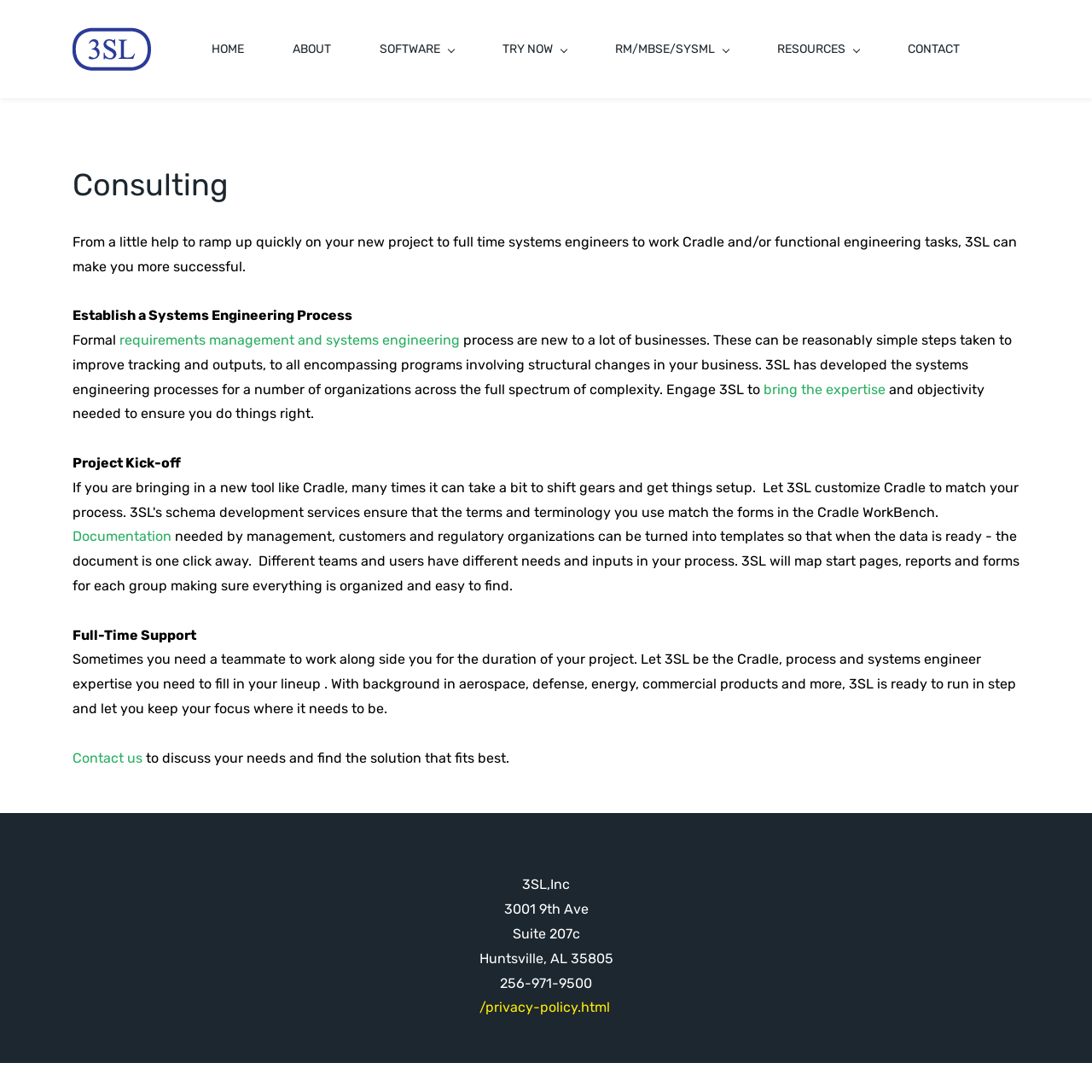Locate the bounding box coordinates of the element that should be clicked to fulfill the instruction: "Click on the Contact us link".

[0.066, 0.686, 0.13, 0.701]